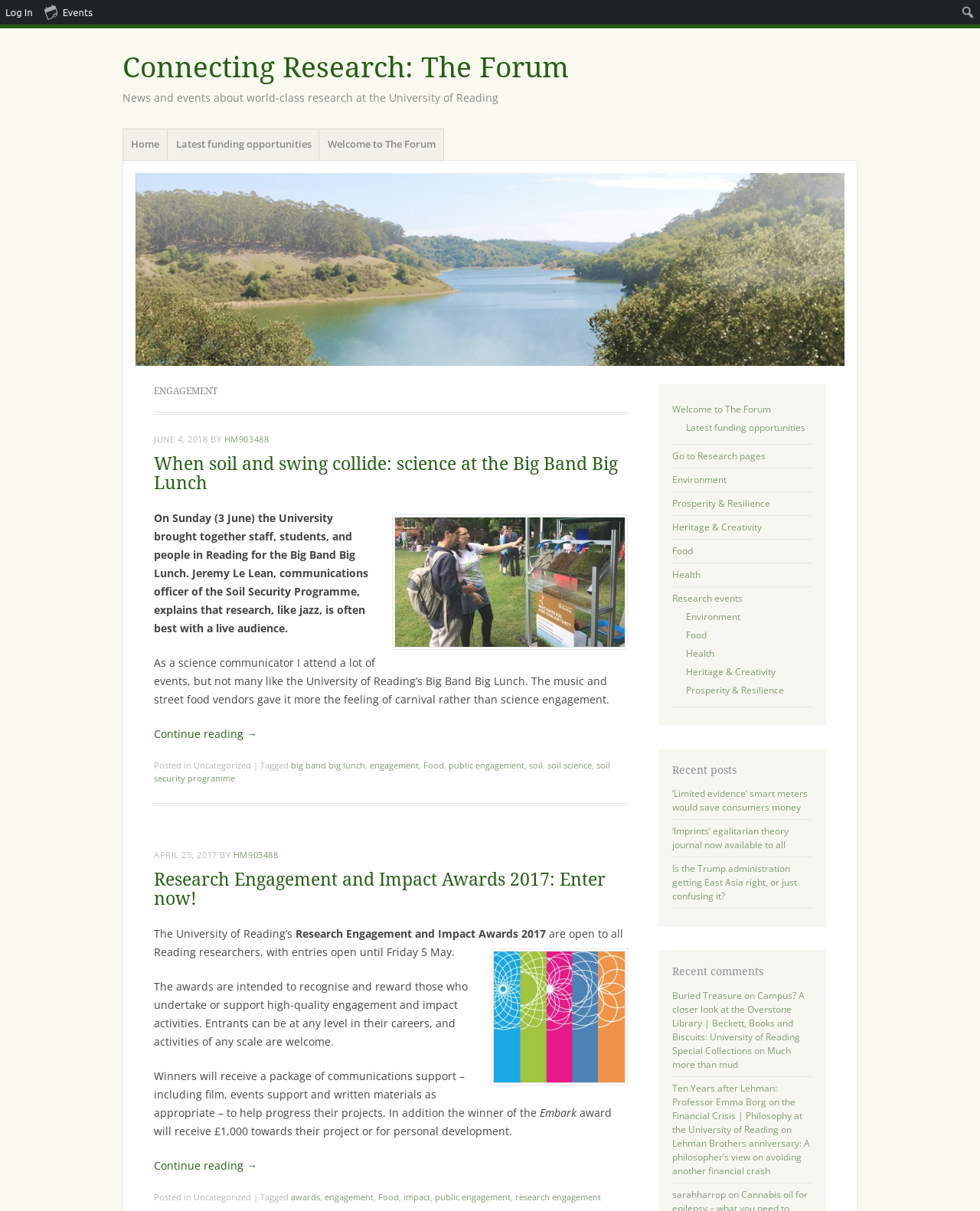Using floating point numbers between 0 and 1, provide the bounding box coordinates in the format (top-left x, top-left y, bottom-right x, bottom-right y). Locate the UI element described here: public engagement

[0.458, 0.627, 0.535, 0.637]